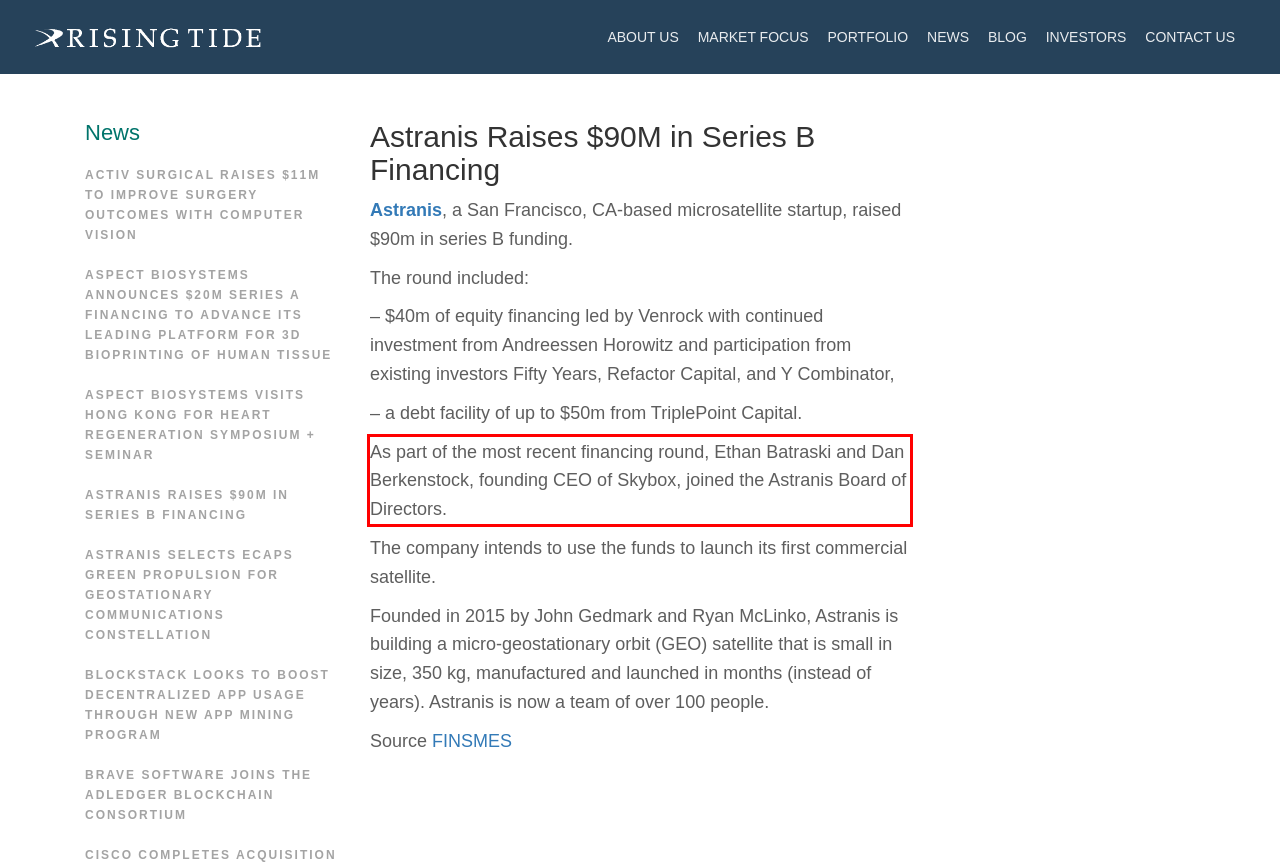You have a screenshot of a webpage, and there is a red bounding box around a UI element. Utilize OCR to extract the text within this red bounding box.

As part of the most recent financing round, Ethan Batraski and Dan Berkenstock, founding CEO of Skybox, joined the Astranis Board of Directors.